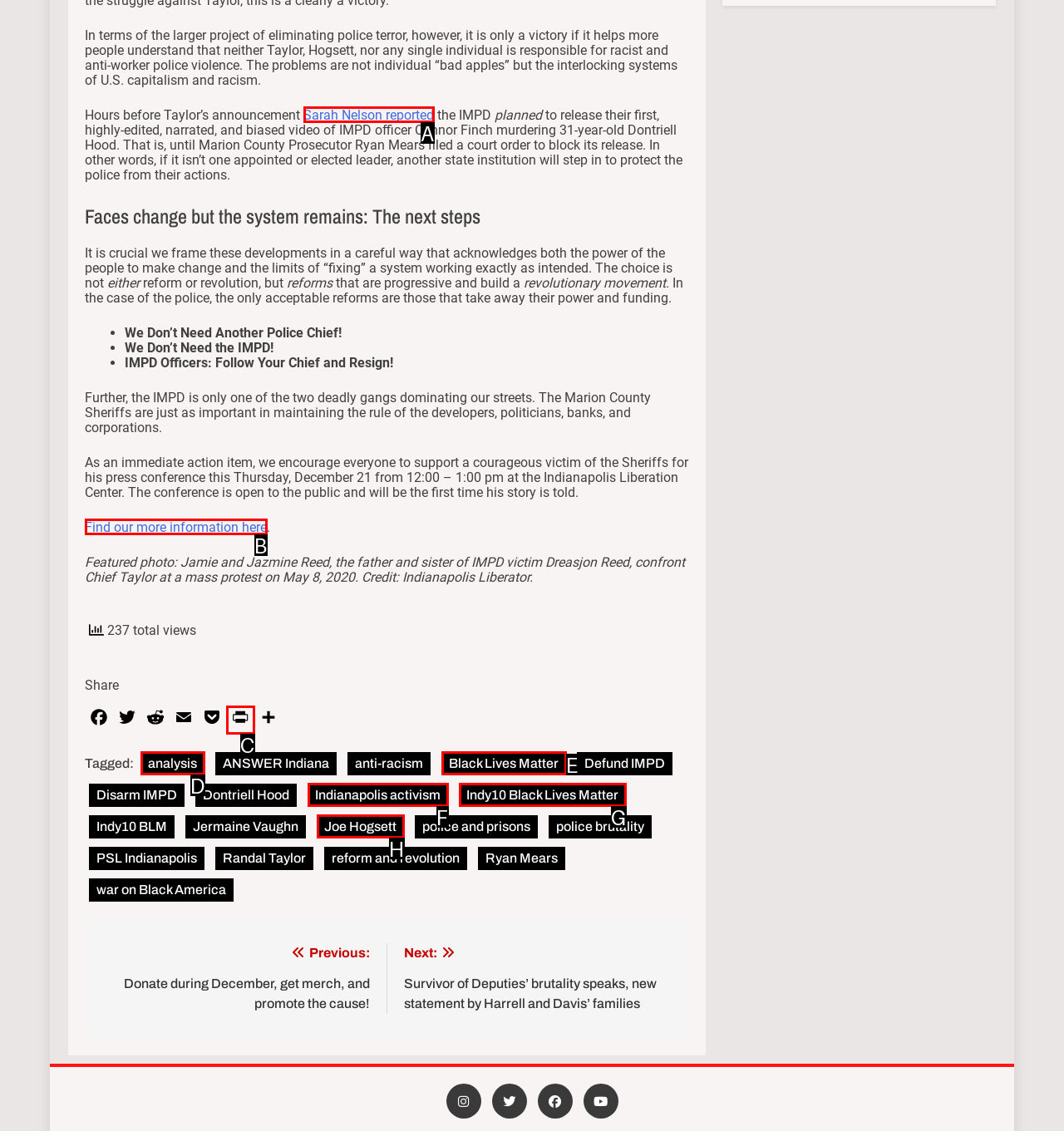Select the HTML element that matches the description: Privacy Policy. Provide the letter of the chosen option as your answer.

None